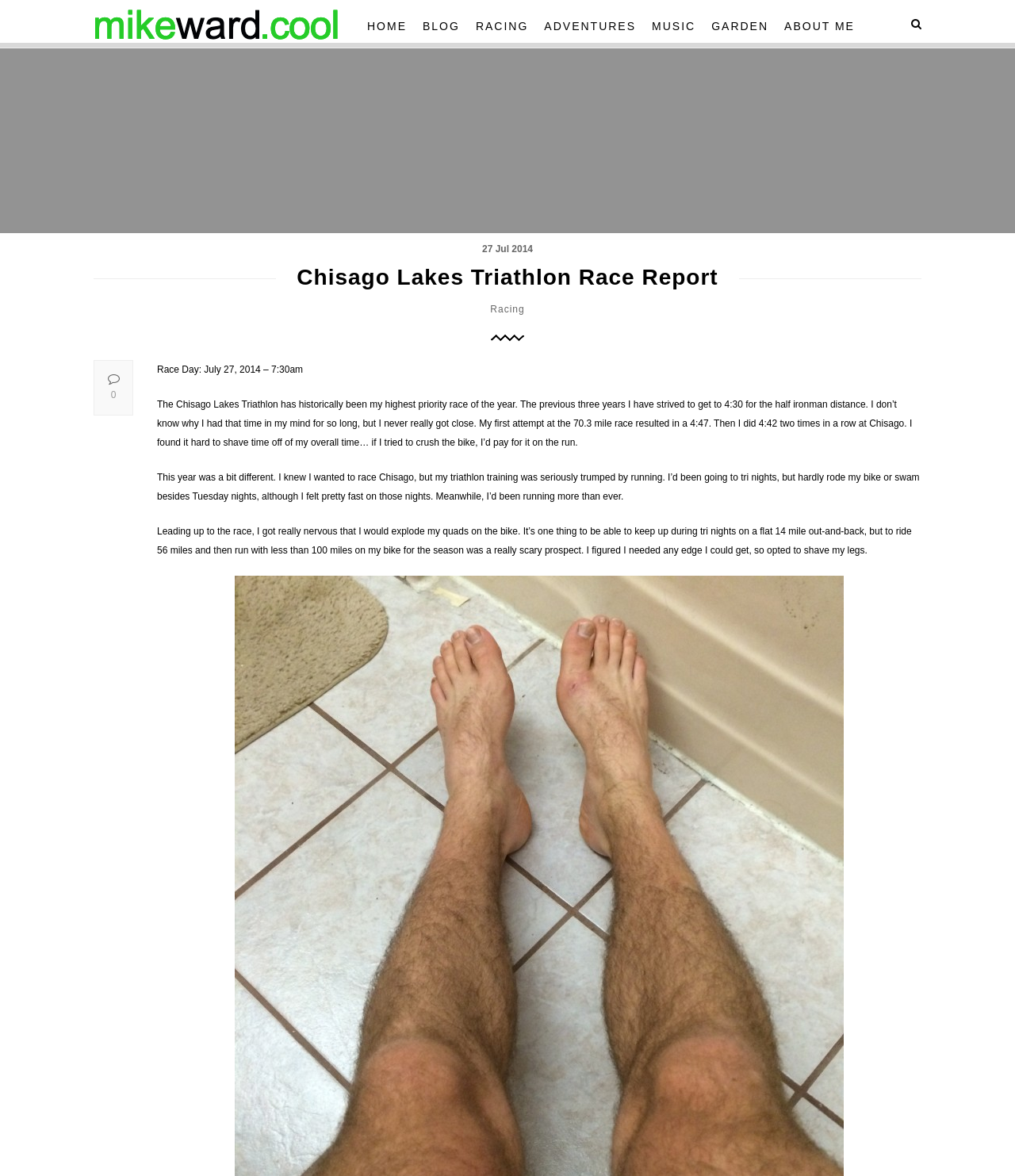Please provide the bounding box coordinates in the format (top-left x, top-left y, bottom-right x, bottom-right y). Remember, all values are floating point numbers between 0 and 1. What is the bounding box coordinate of the region described as: About Me

[0.769, 0.009, 0.846, 0.036]